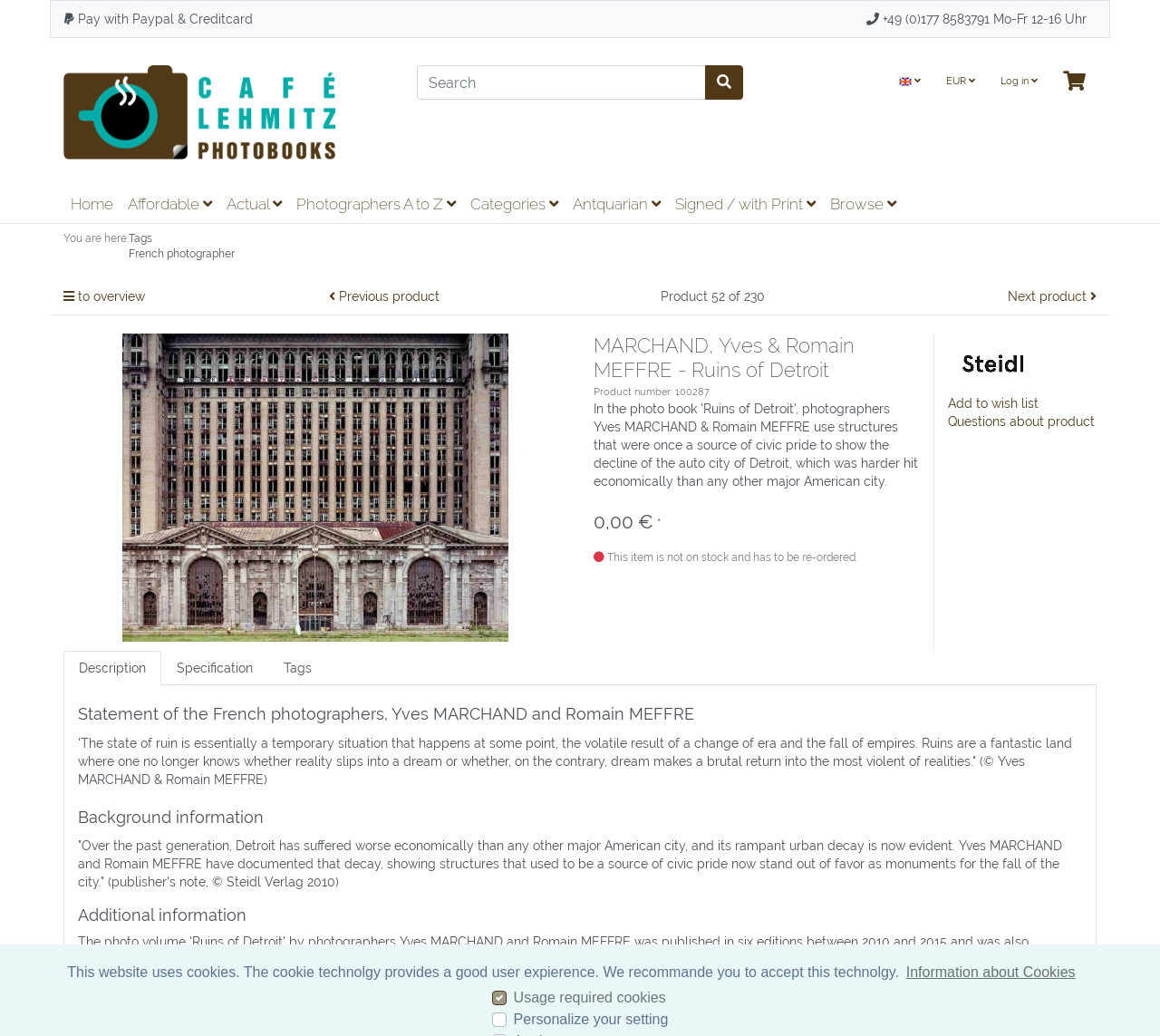Please locate the bounding box coordinates of the element that should be clicked to achieve the given instruction: "Contact for questions about product".

[0.817, 0.4, 0.944, 0.414]